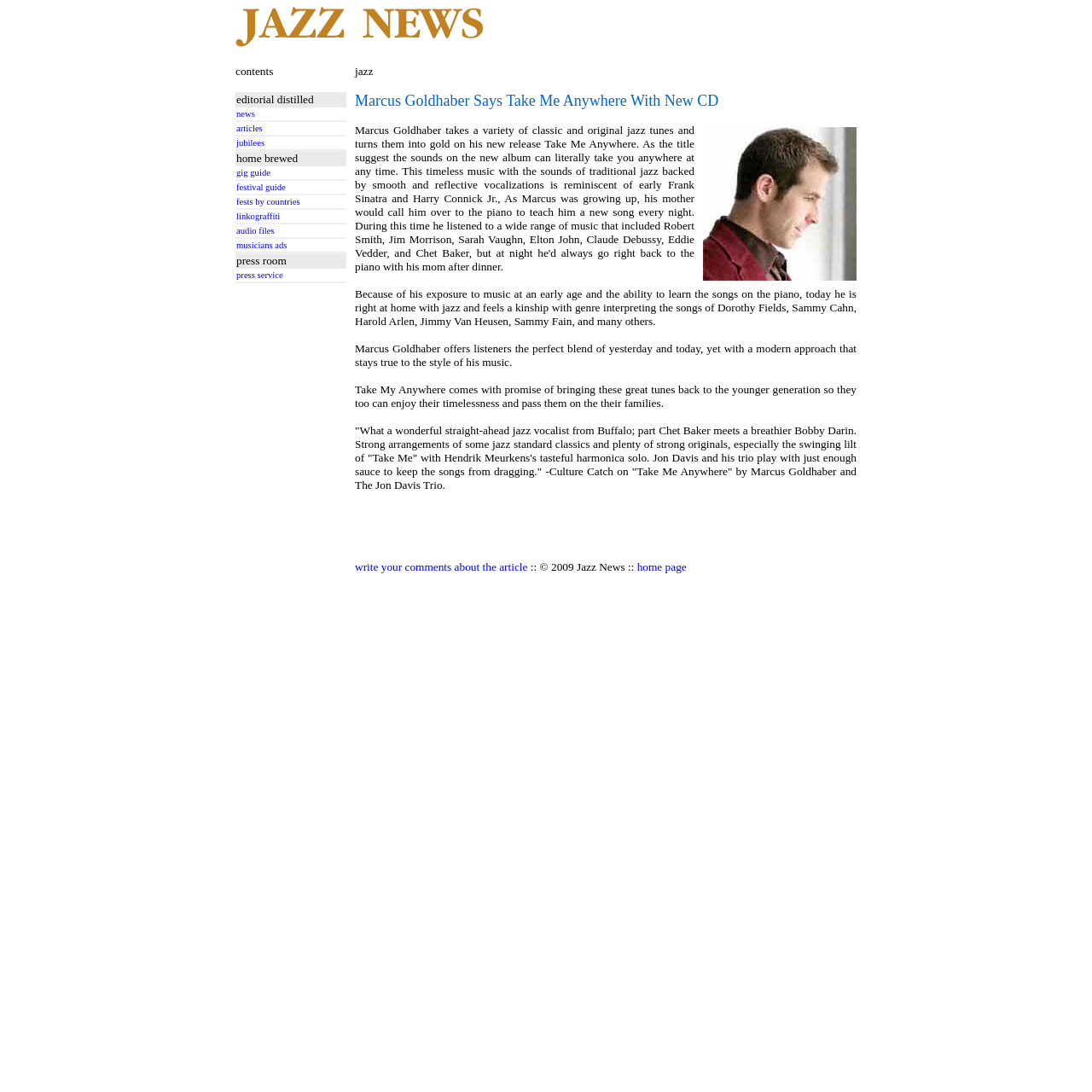Find the bounding box coordinates of the clickable region needed to perform the following instruction: "click home page". The coordinates should be provided as four float numbers between 0 and 1, i.e., [left, top, right, bottom].

[0.583, 0.513, 0.629, 0.525]